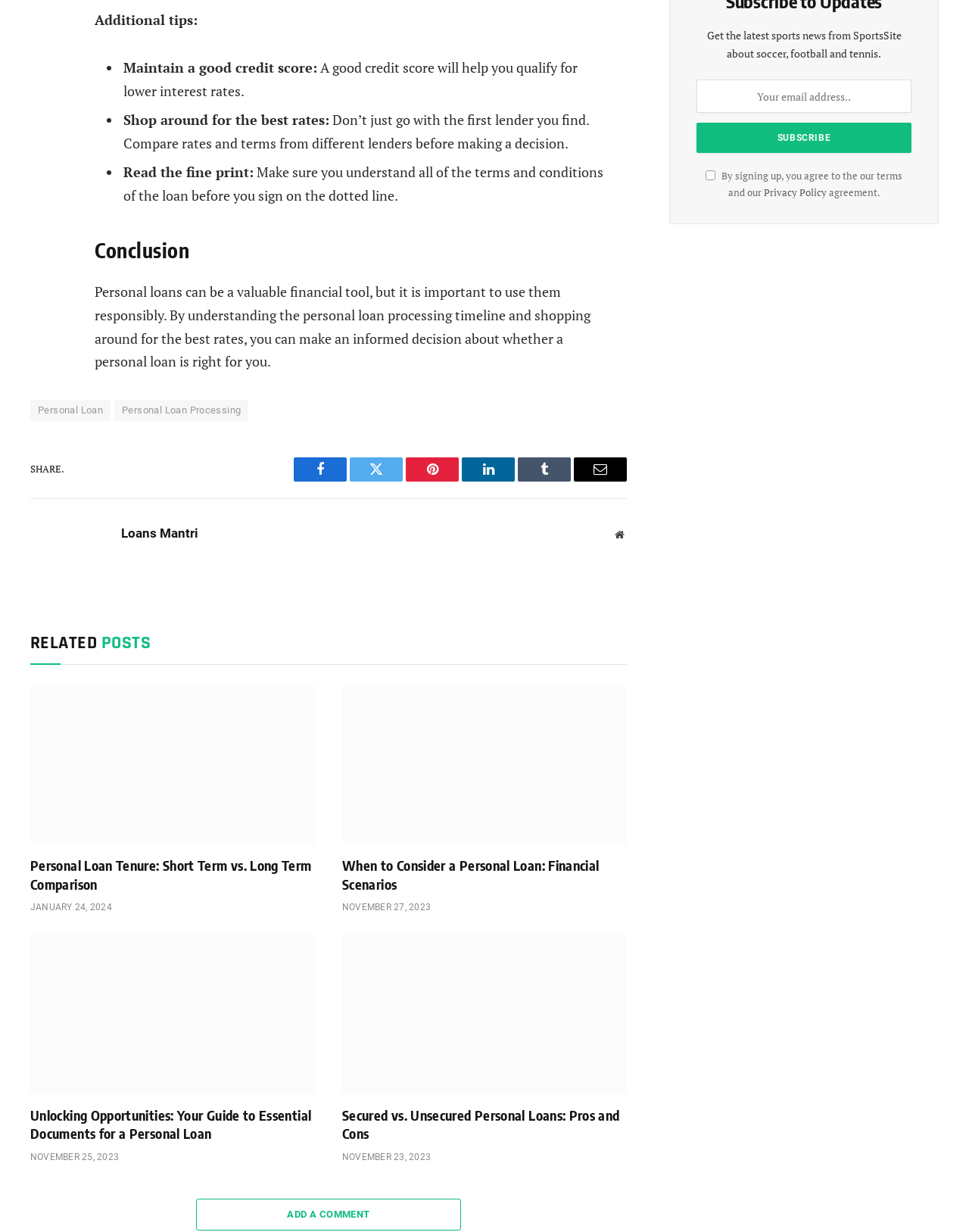Please provide the bounding box coordinates for the element that needs to be clicked to perform the instruction: "Share on Facebook". The coordinates must consist of four float numbers between 0 and 1, formatted as [left, top, right, bottom].

[0.303, 0.371, 0.358, 0.391]